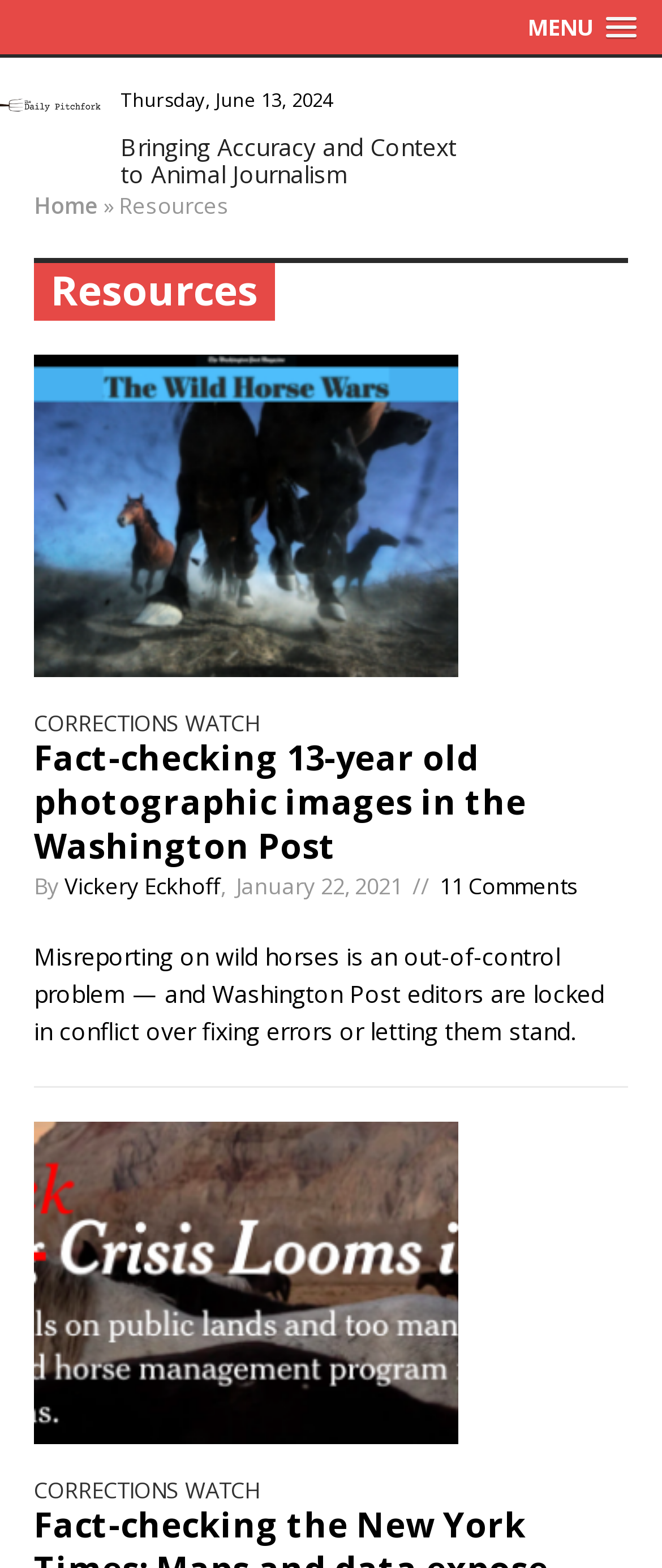What is the name of the website?
Observe the image and answer the question with a one-word or short phrase response.

The Daily Pitchfork